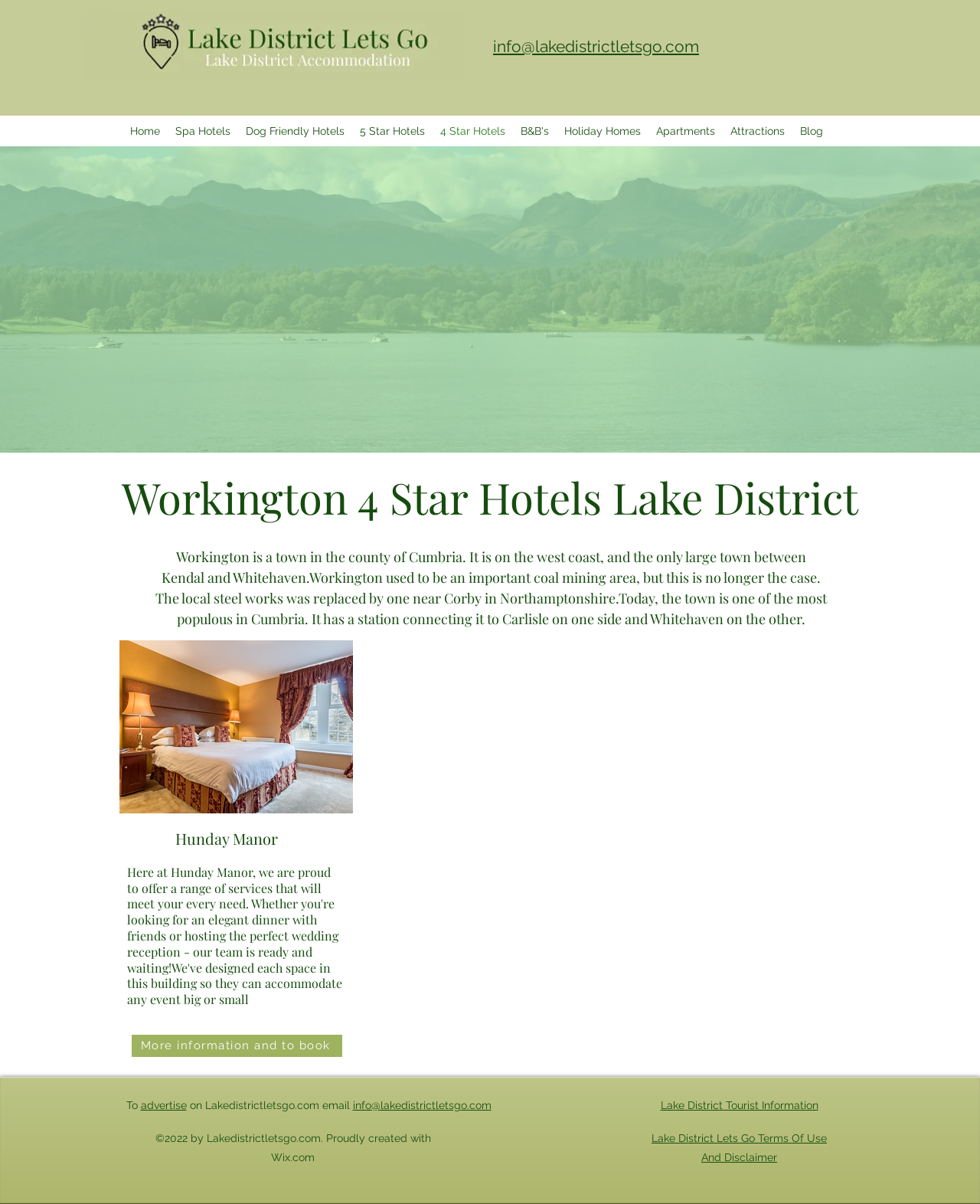Please determine the headline of the webpage and provide its content.

Workington 4 Star Hotels Lake District